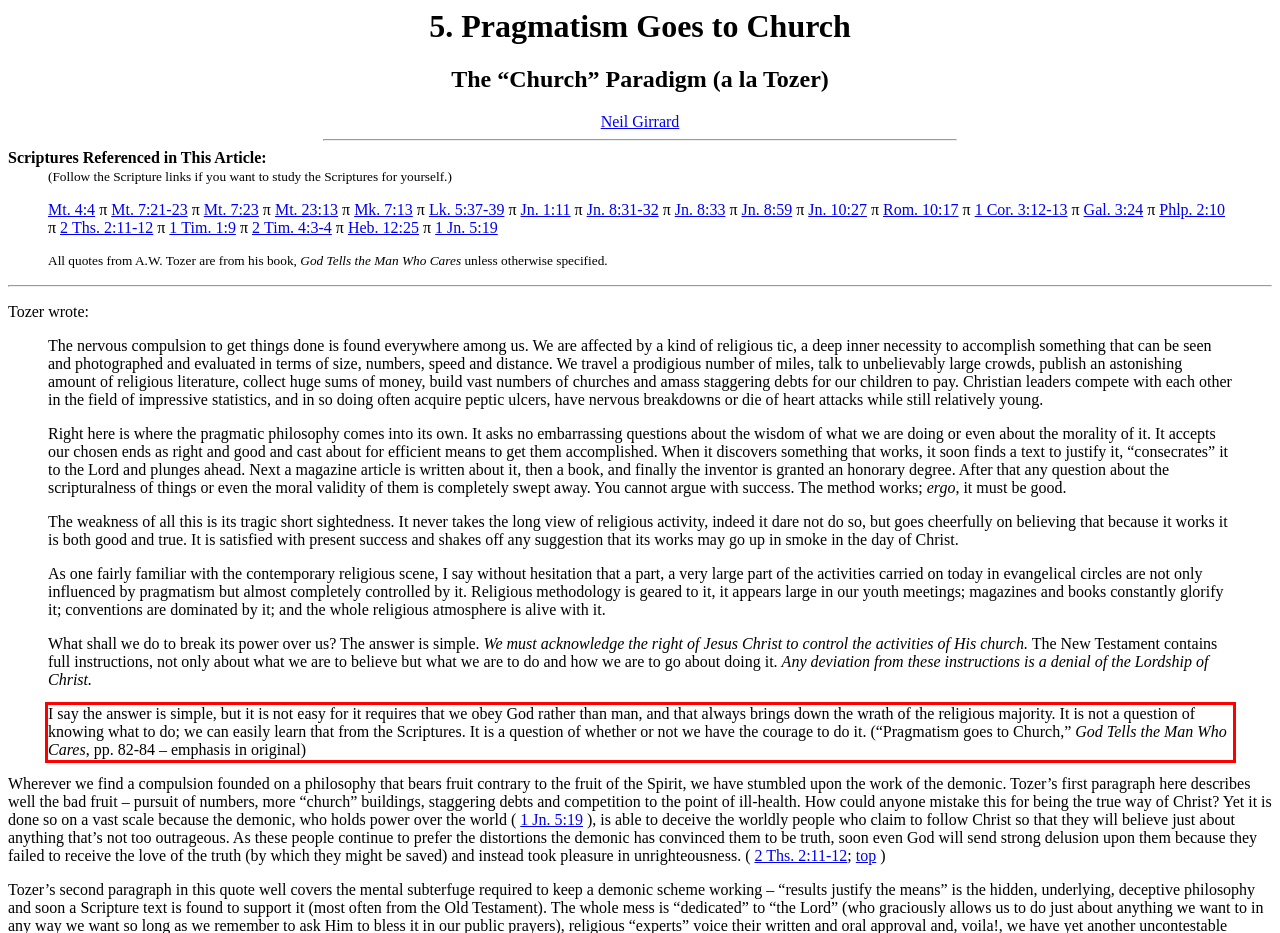Using the provided screenshot of a webpage, recognize and generate the text found within the red rectangle bounding box.

I say the answer is simple, but it is not easy for it requires that we obey God rather than man, and that always brings down the wrath of the religious majority. It is not a question of knowing what to do; we can easily learn that from the Scriptures. It is a question of whether or not we have the courage to do it. (“Pragmatism goes to Church,” God Tells the Man Who Cares, pp. 82-84 – emphasis in original)